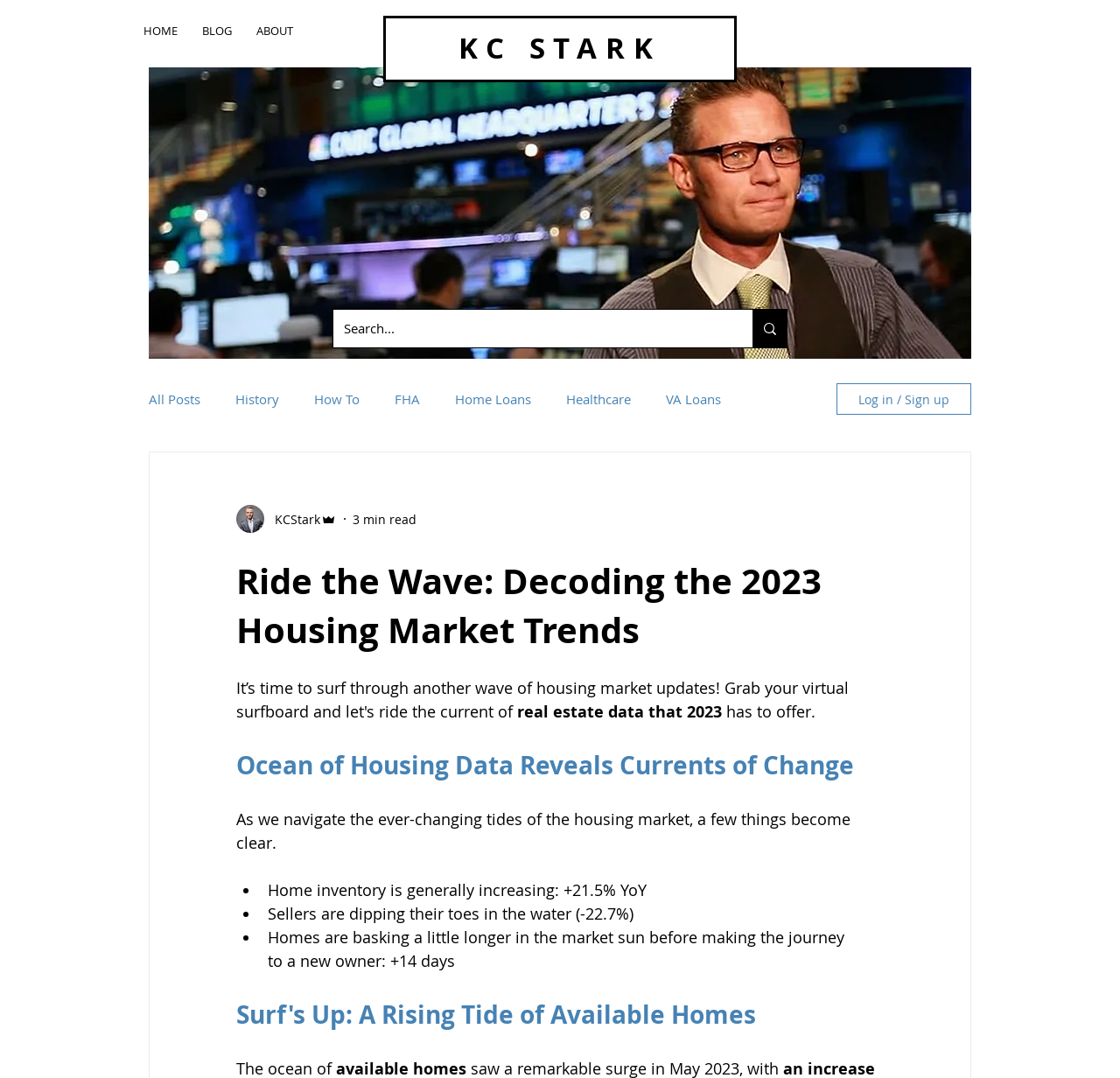Can you determine the main header of this webpage?

Ride the Wave: Decoding the 2023 Housing Market Trends